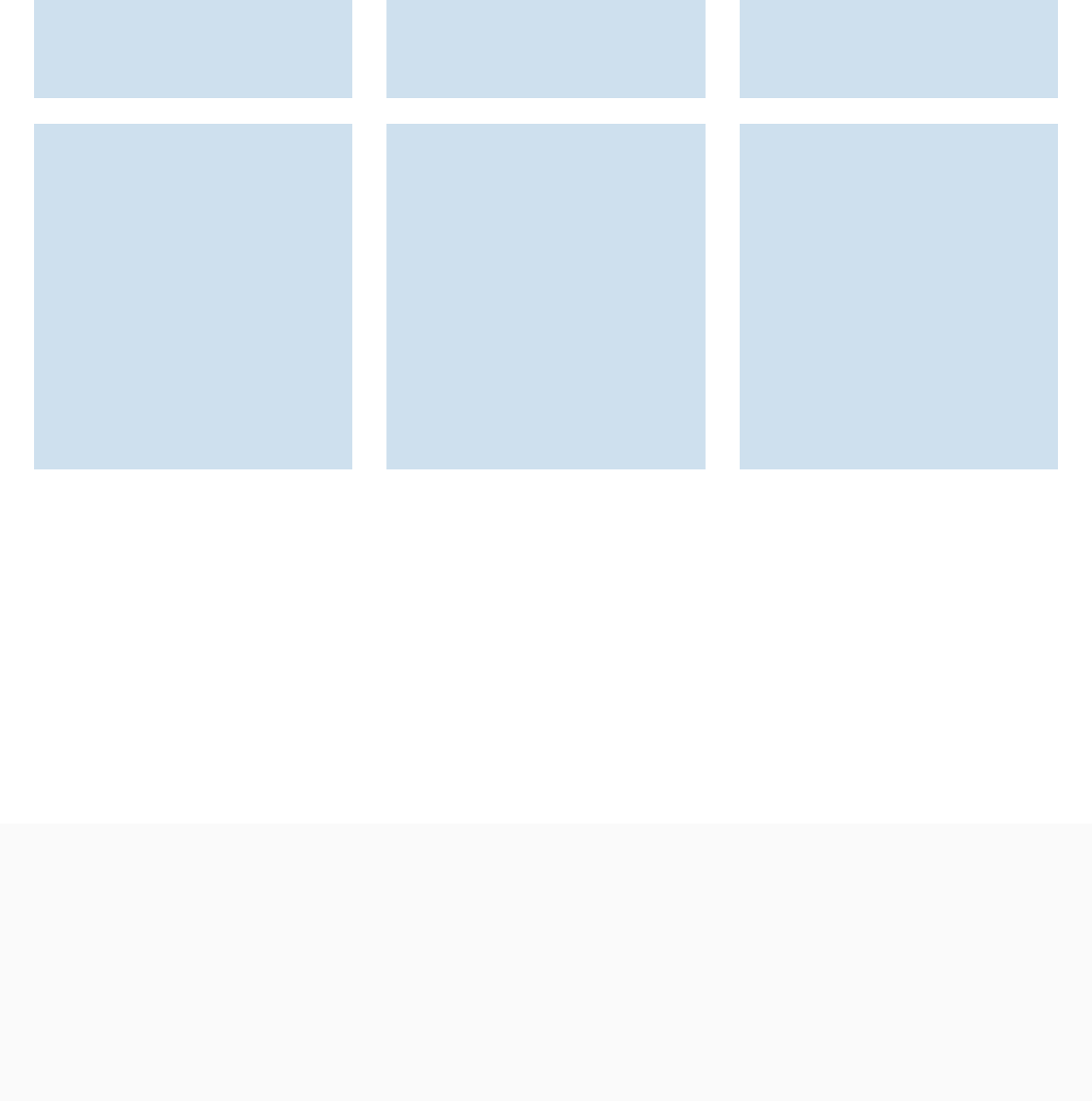What is the topic of the latest ASCIA news?
Based on the visual, give a brief answer using one word or a short phrase.

Mast Cell Activation Disorders